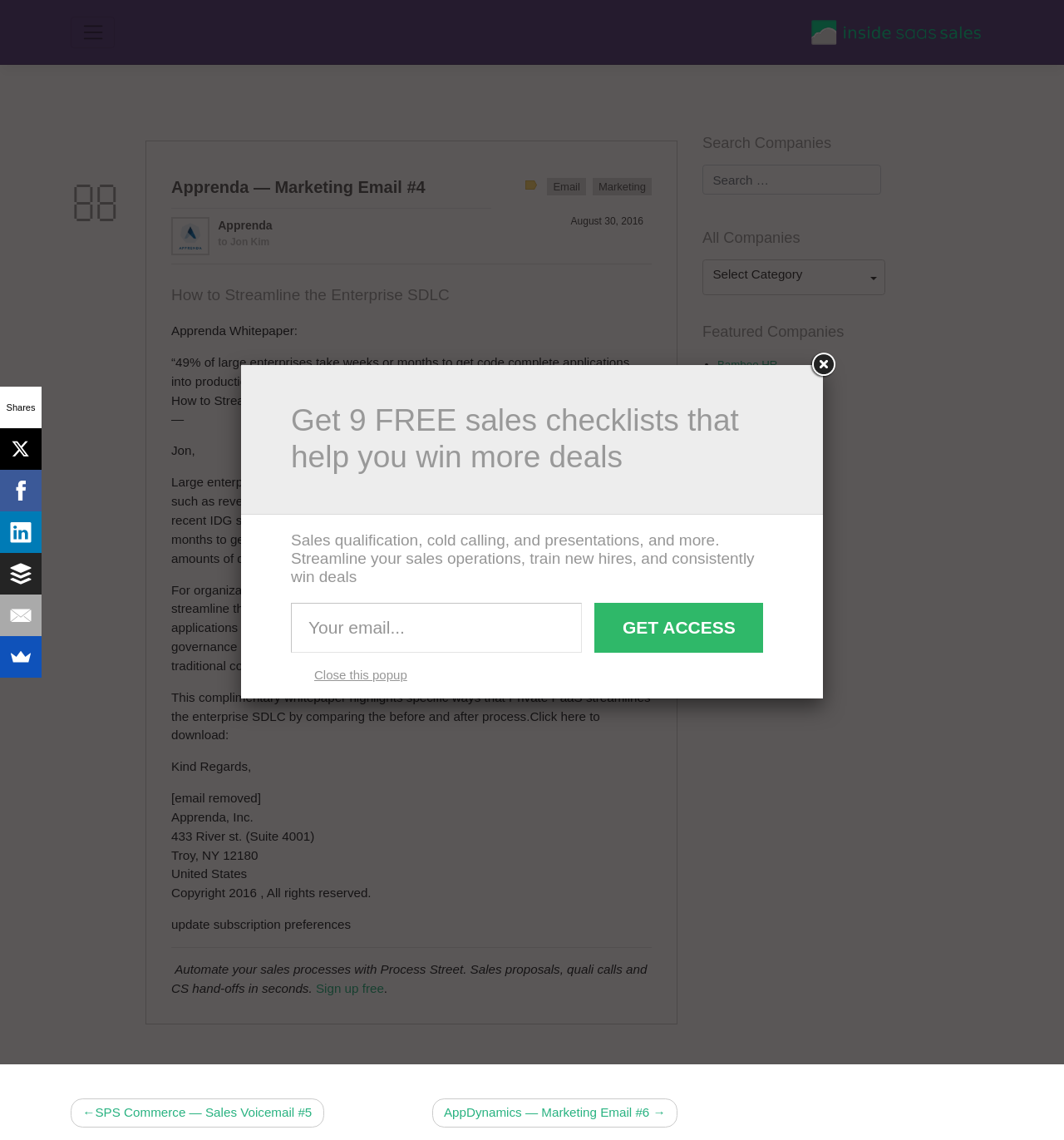What is the purpose of the whitepaper?
Please answer the question as detailed as possible based on the image.

I found the purpose of the whitepaper by reading the text 'How to Streamline the Enterprise SDLC Process with Private PaaS' which is located below the heading 'Apprenda Whitepaper:'.